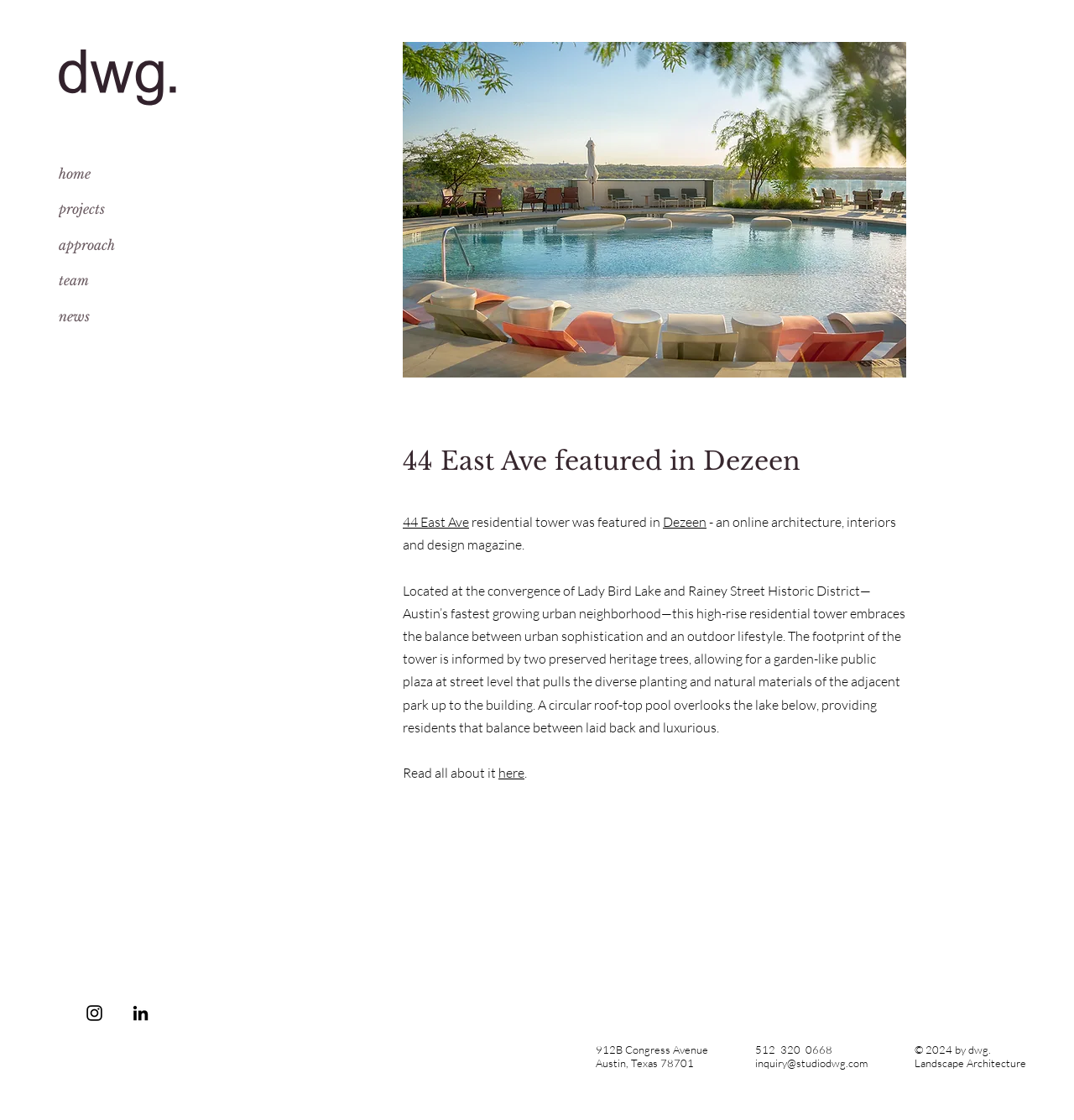What is the location of the high-rise residential tower?
Refer to the image and provide a thorough answer to the question.

The answer can be found in the text 'Located at the convergence of Lady Bird Lake and Rainey Street Historic District—Austin’s fastest growing urban neighborhood—this high-rise residential tower...' which describes the location of the tower.